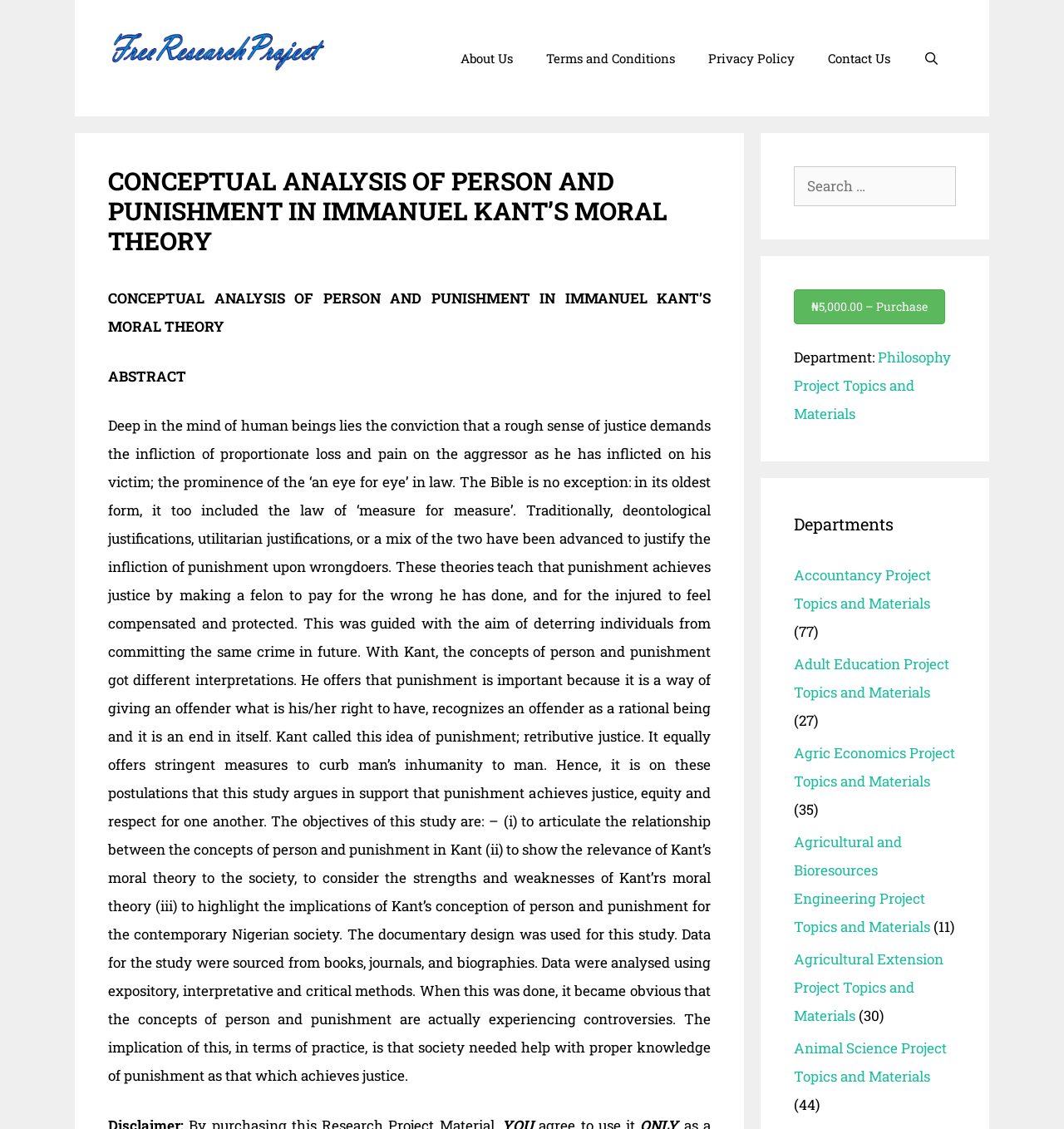Find the bounding box coordinates for the HTML element described as: "About Us". The coordinates should consist of four float values between 0 and 1, i.e., [left, top, right, bottom].

[0.417, 0.029, 0.497, 0.074]